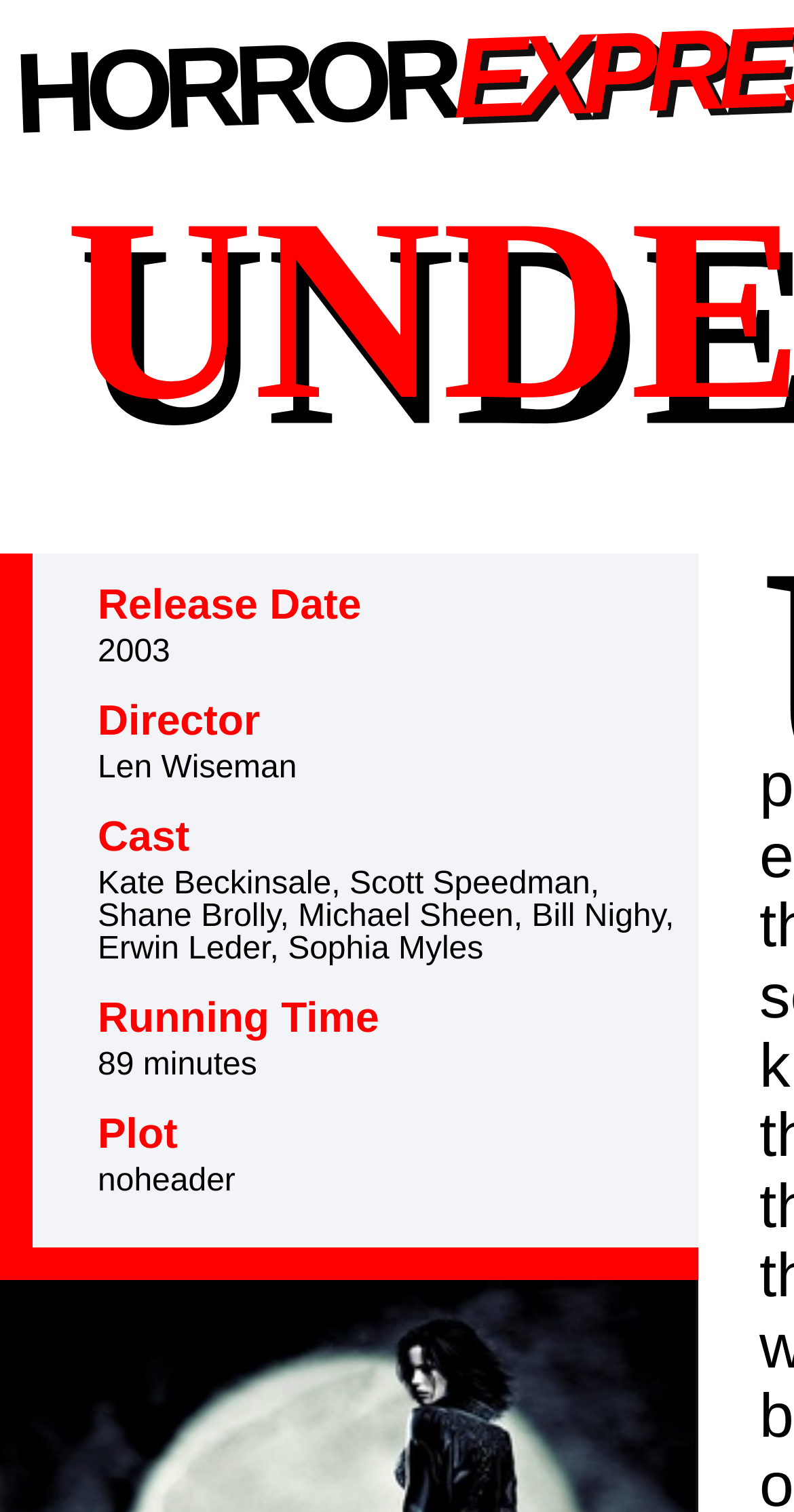Please provide a one-word or short phrase answer to the question:
Who is the director of the movie Underworld?

Len Wiseman